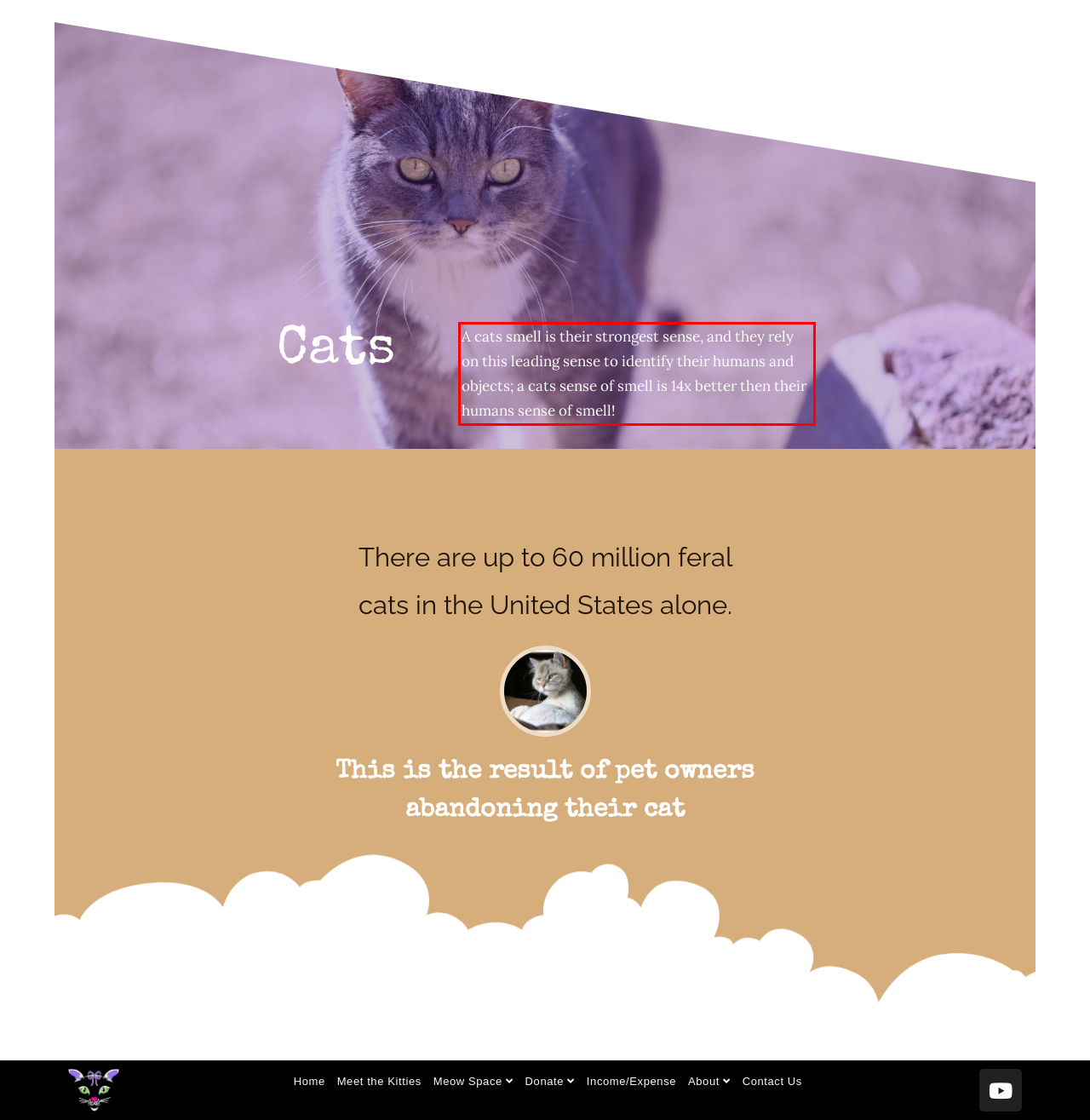By examining the provided screenshot of a webpage, recognize the text within the red bounding box and generate its text content.

A cats smell is their strongest sense, and they rely on this leading sense to identify their humans and objects; a cats sense of smell is 14x better then their humans sense of smell!